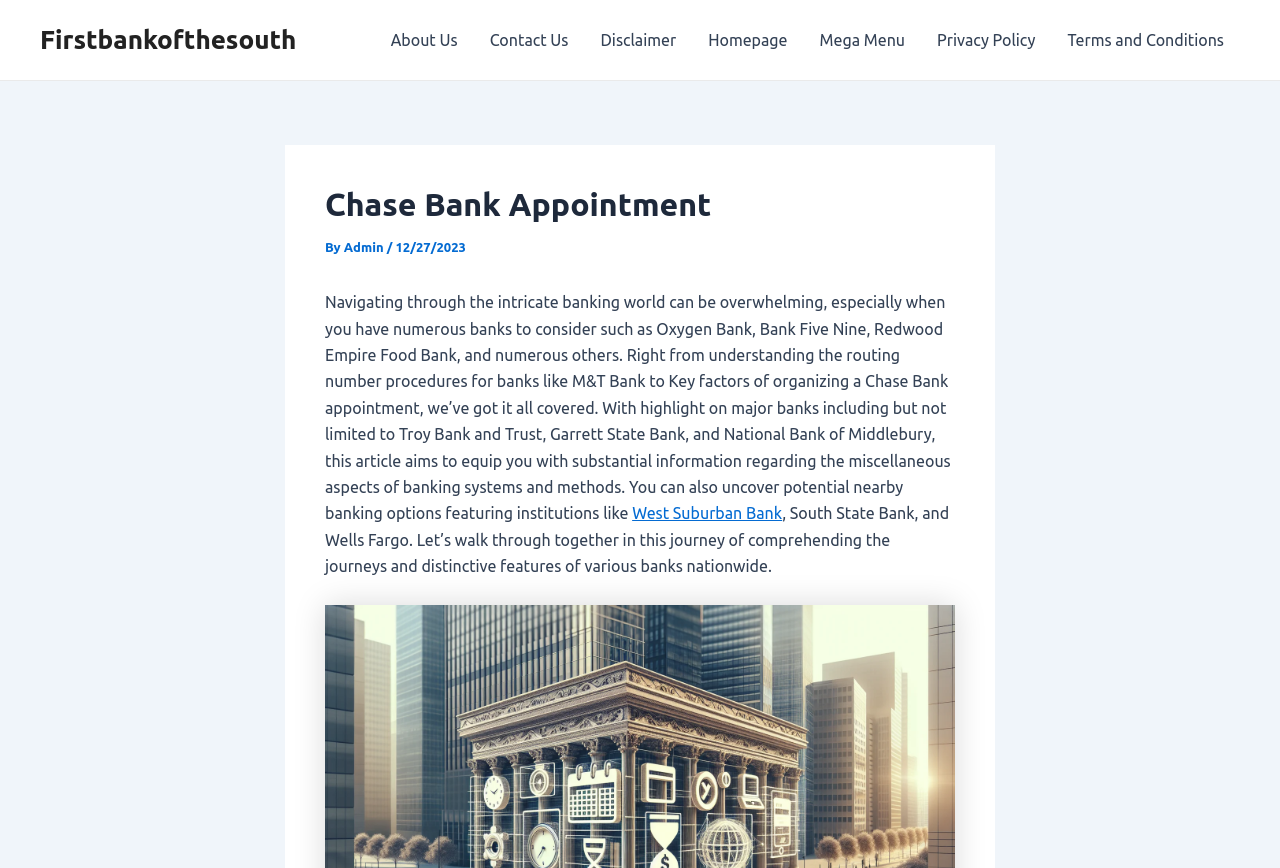With reference to the image, please provide a detailed answer to the following question: What is the purpose of this article?

The purpose of this article is to equip readers with substantial information regarding the miscellaneous aspects of banking systems and methods, as stated in the paragraph that starts with 'Navigating through the intricate banking world...'.